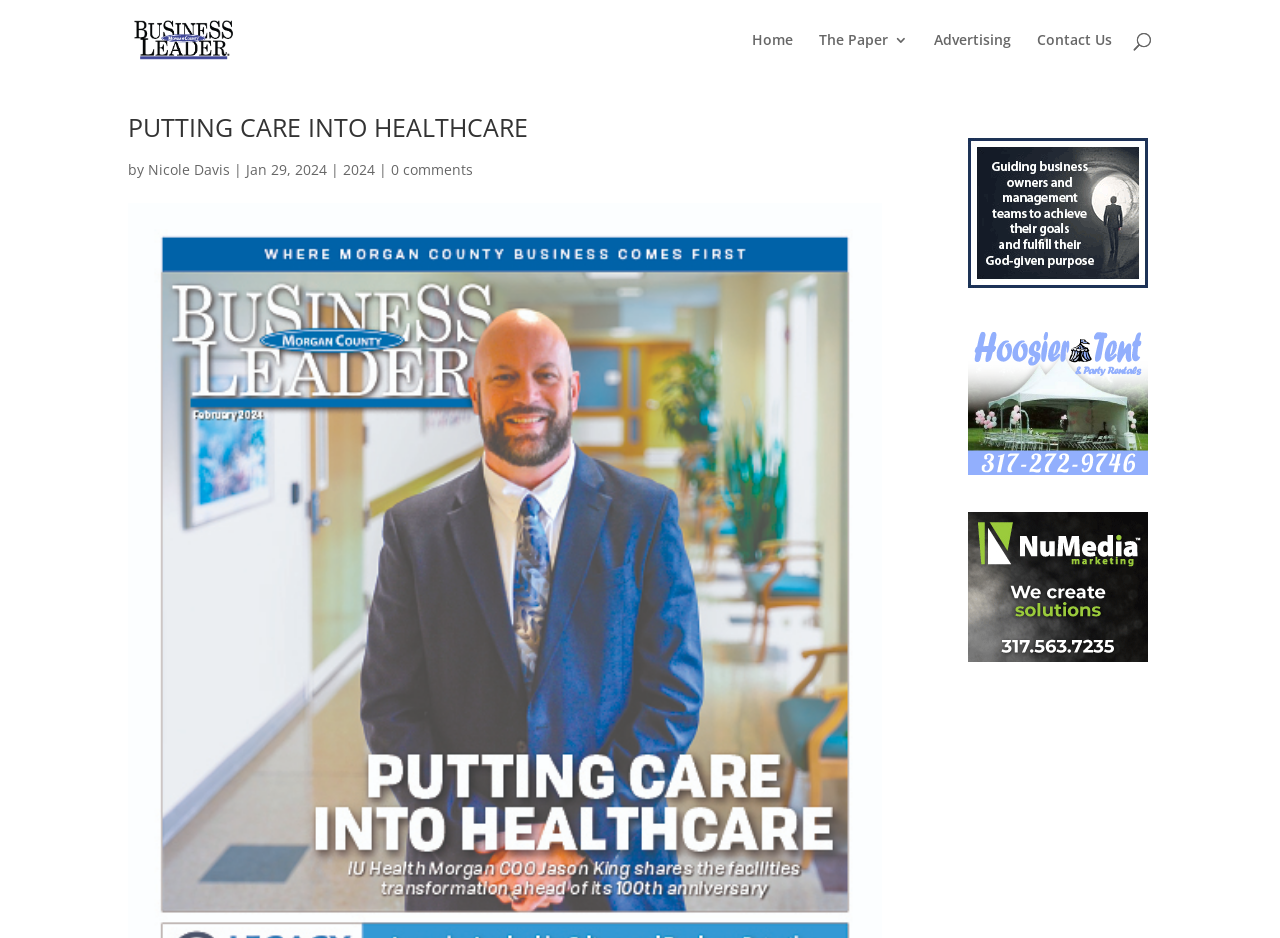Could you find the bounding box coordinates of the clickable area to complete this instruction: "search for something"?

[0.1, 0.0, 0.9, 0.001]